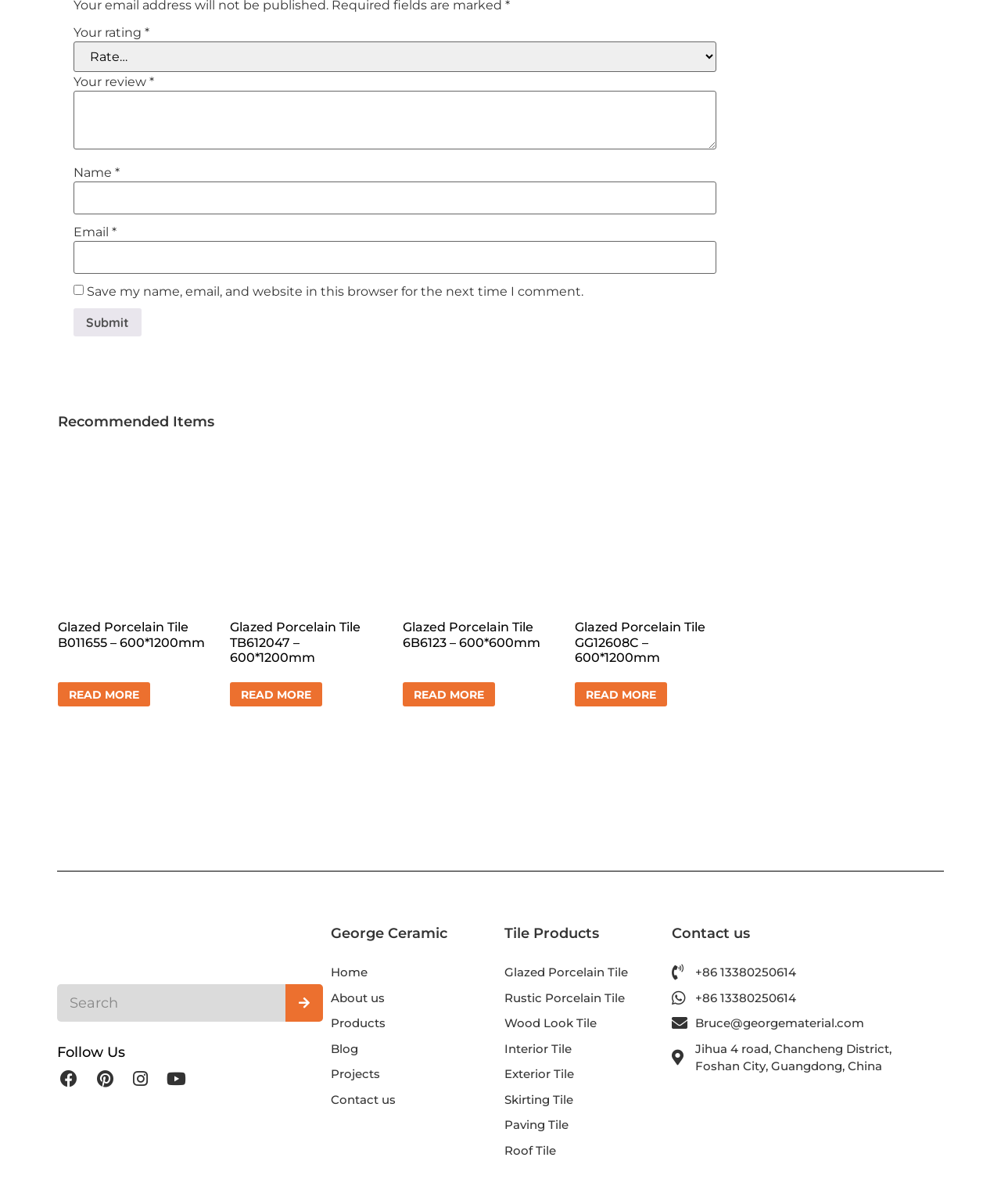Determine the bounding box coordinates of the clickable element to achieve the following action: 'Contact us via phone'. Provide the coordinates as four float values between 0 and 1, formatted as [left, top, right, bottom].

[0.694, 0.801, 0.795, 0.814]